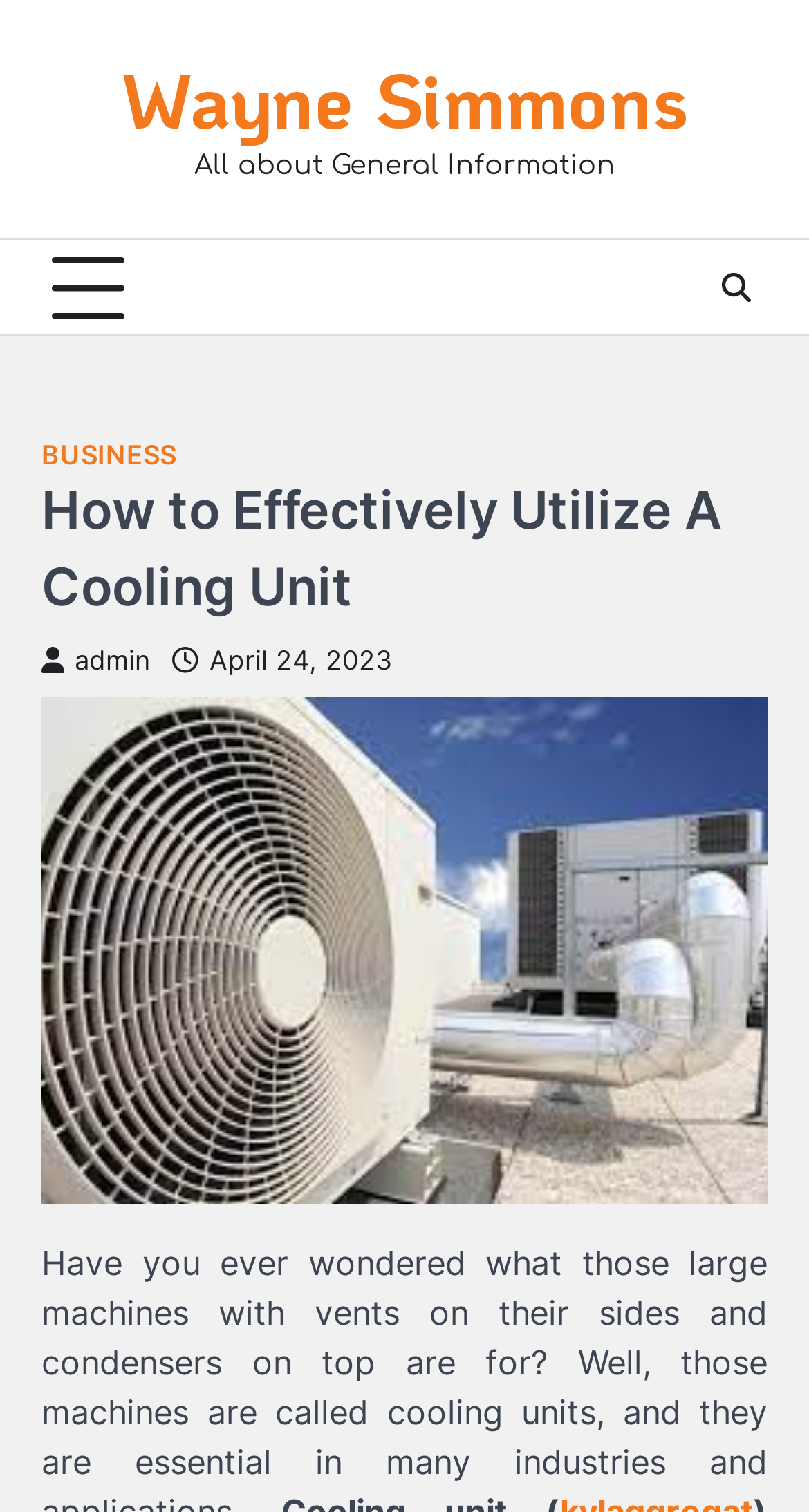Can you give a detailed response to the following question using the information from the image? What is the category of the article?

I determined the category of the article by looking at the static text element 'All about General Information' which is located below the link 'Wayne Simmons'.